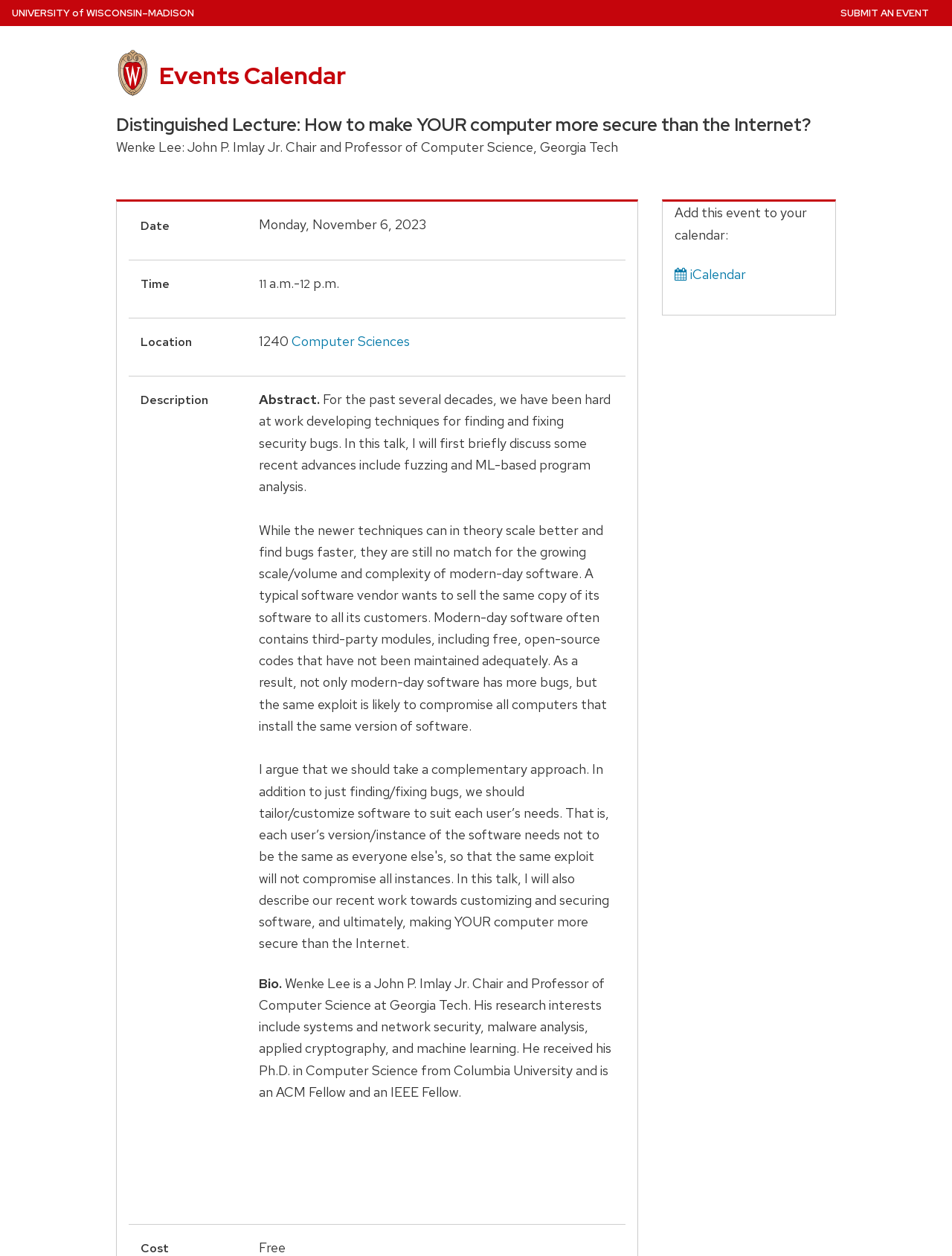Can you find and provide the main heading text of this webpage?

Distinguished Lecture: How to make YOUR computer more secure than the Internet?